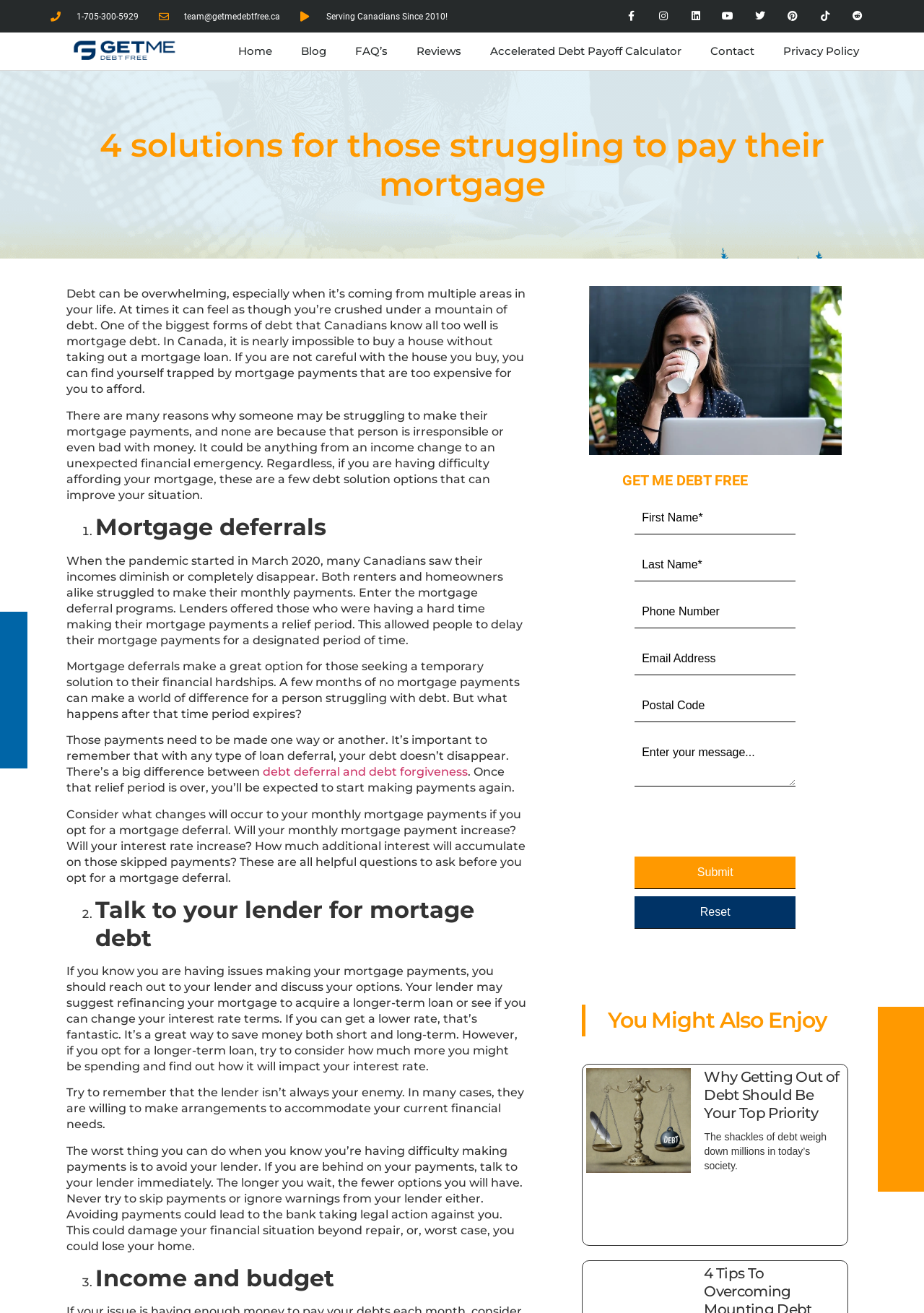Please identify the bounding box coordinates of the element that needs to be clicked to execute the following command: "Fill in the First Name field". Provide the bounding box using four float numbers between 0 and 1, formatted as [left, top, right, bottom].

[0.687, 0.382, 0.861, 0.407]